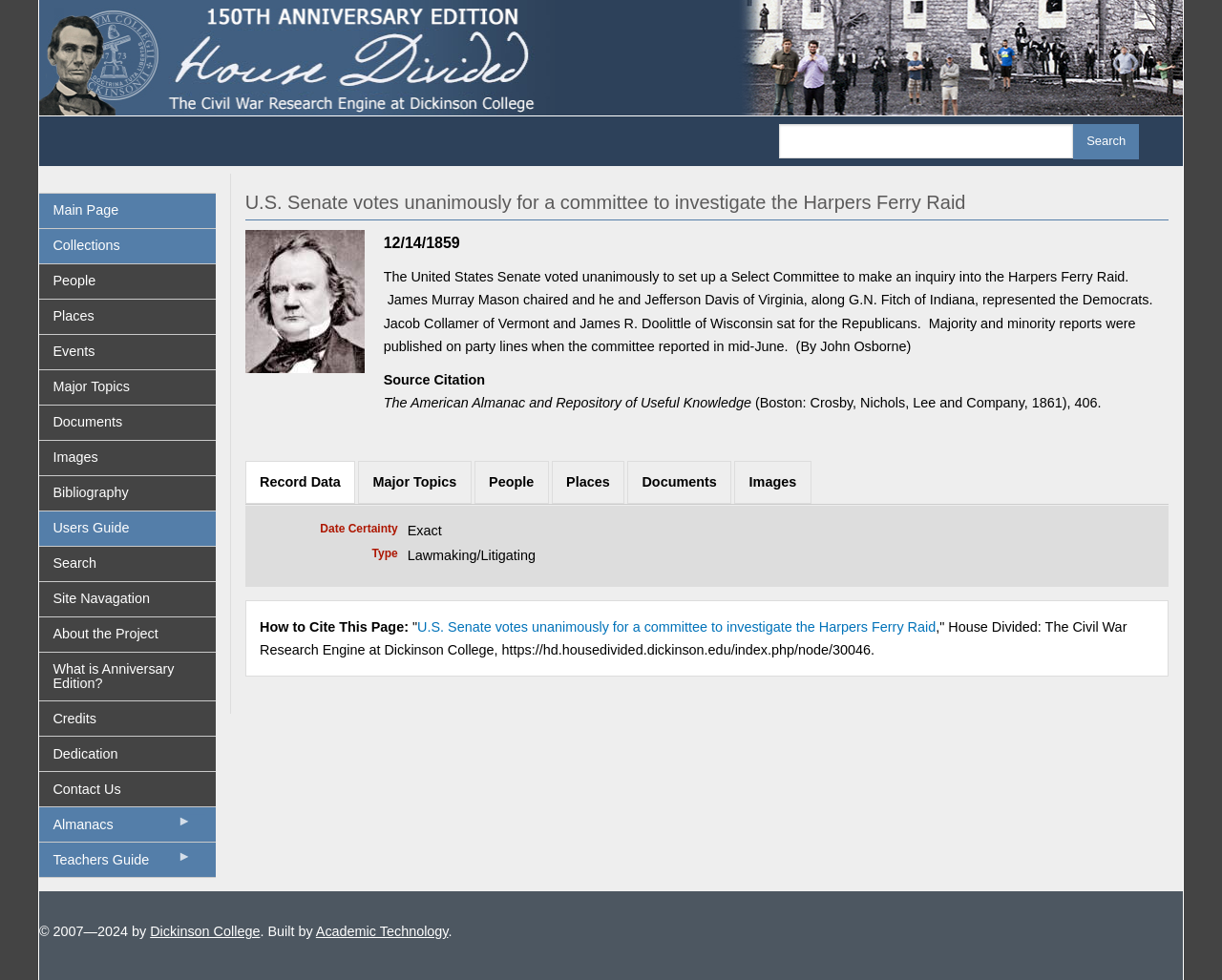Can you give a detailed response to the following question using the information from the image? Who chaired the Select Committee?

According to the webpage content, James Murray Mason chaired the Select Committee to make an inquiry into the Harpers Ferry Raid, as mentioned in the article.